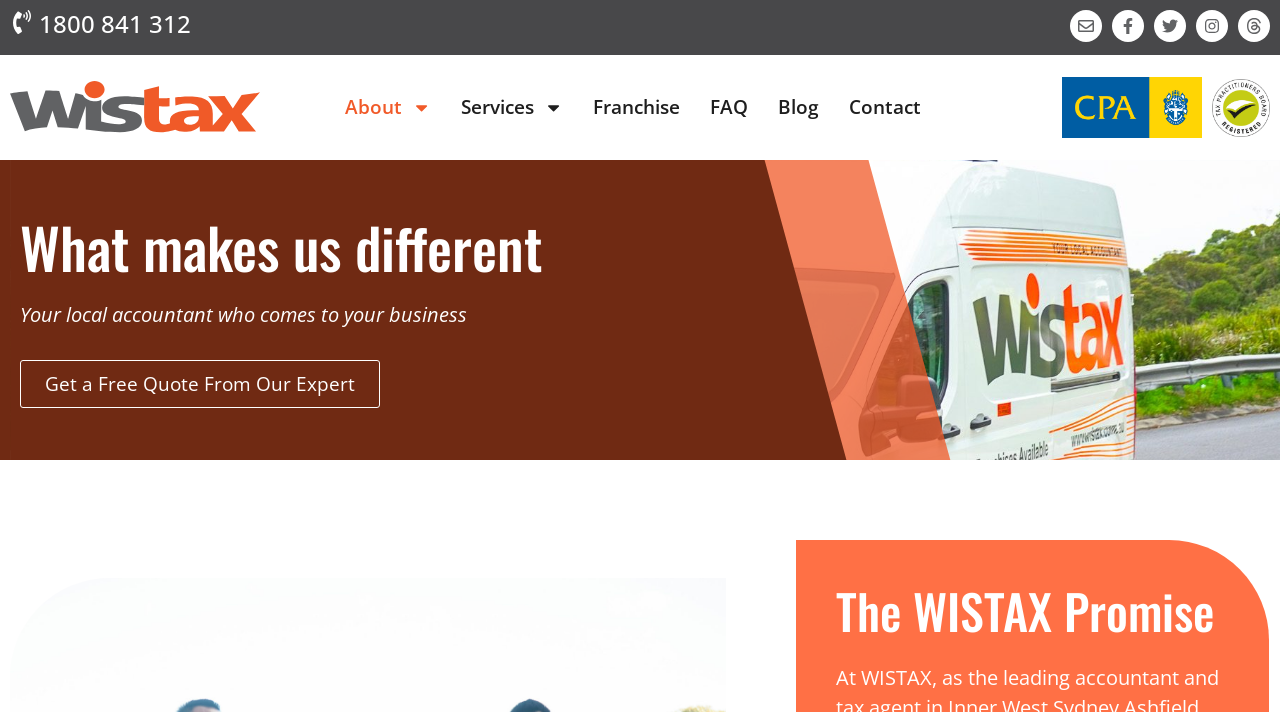What is the purpose of the 'Get a Free Quote' button?
Analyze the screenshot and provide a detailed answer to the question.

I found a link with the text 'Get a Free Quote From Our Expert' and inferred that its purpose is to allow users to request a quote from an expert, likely for tax services or bookkeeping.